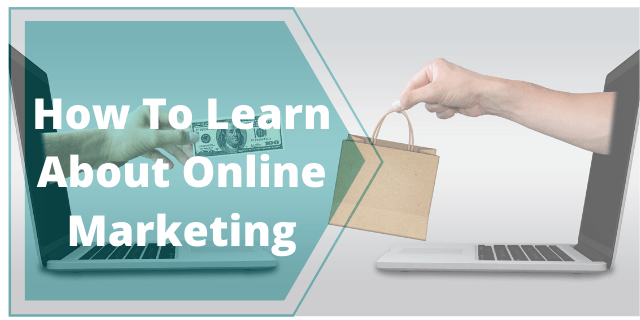Provide your answer to the question using just one word or phrase: What is the aesthetic of the color scheme?

Professional yet approachable